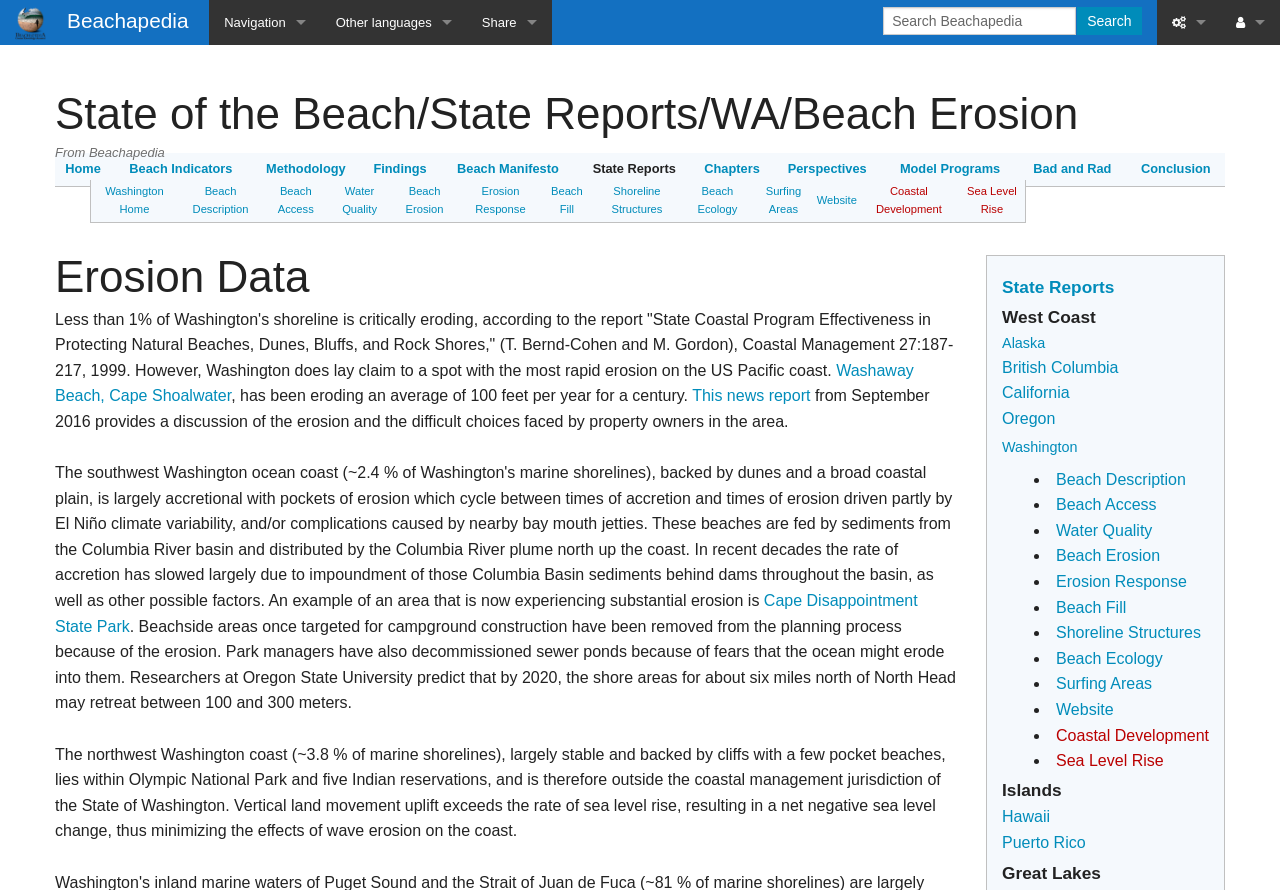Provide an in-depth caption for the elements present on the webpage.

The webpage is about the State of the Beach in Washington, specifically focusing on Beach Erosion. At the top, there is a logo and a navigation menu with links to the main page, browse articles, recent changes, random page, and help. Below the navigation menu, there are links to other languages.

The main content of the page is divided into two sections. On the left, there is a table with multiple rows, each containing links to different topics related to beaches, such as Home, Beach Indicators, Methodology, Findings, Beach Manifesto, State Reports, Chapters, Perspectives, Model Programs, Bad and Rad, and Conclusion.

On the right, there is another table with links to specific topics related to the beach in Washington, including Beach Description, Beach Access, Water Quality, Beach Erosion, Erosion Response, Beach Fill, Shoreline Structures, and Beach Ecology.

At the top of the page, there is a search box and a button to search Beachapedia. There are also links to various actions, such as What links here, Related changes, Special pages, Printable version, Permanent link, Page information, and Browse properties.

In the top-right corner, there is a link to log in. The overall layout is organized, with clear headings and concise text, making it easy to navigate and find relevant information.